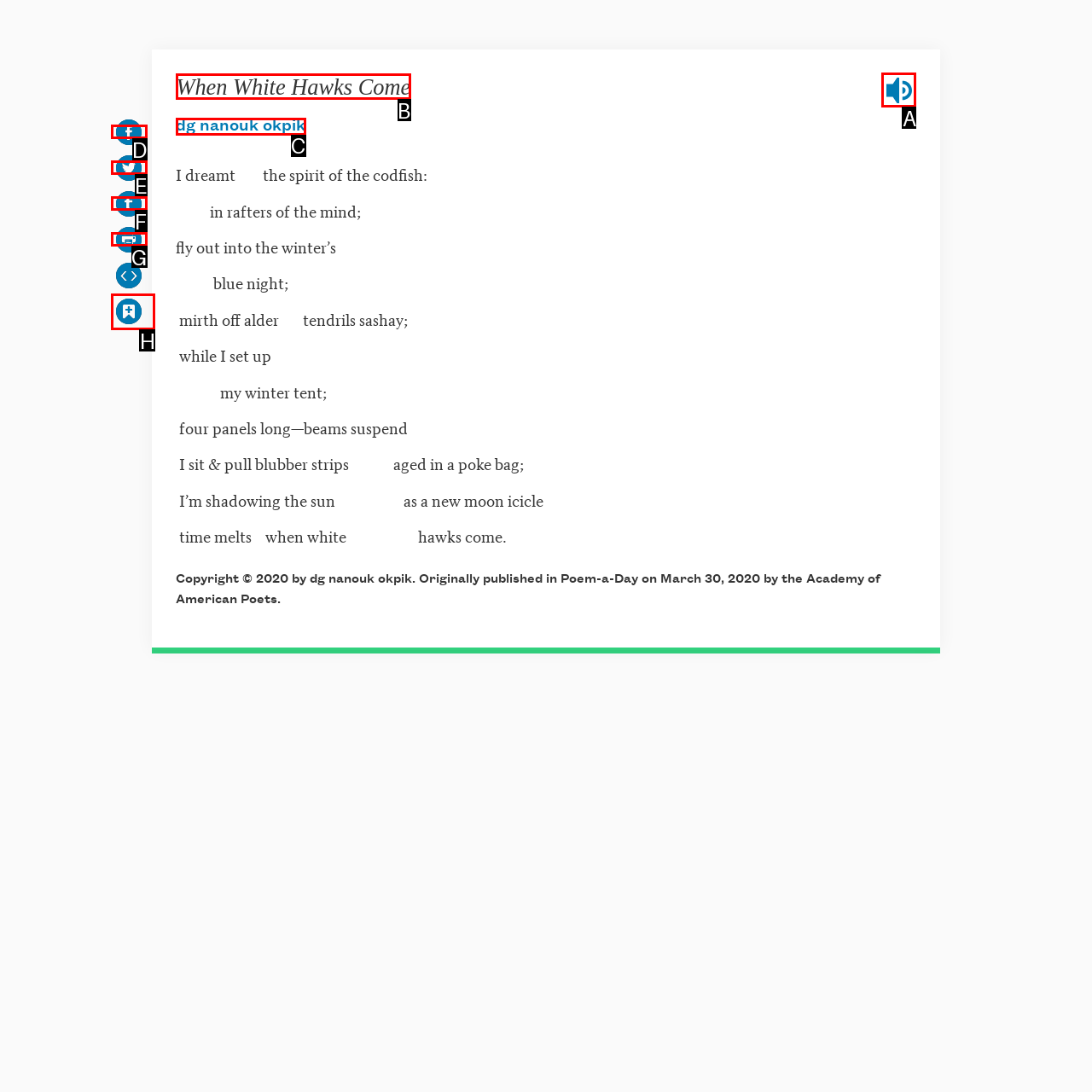Based on the choices marked in the screenshot, which letter represents the correct UI element to perform the task: Add this poem to an anthology?

H